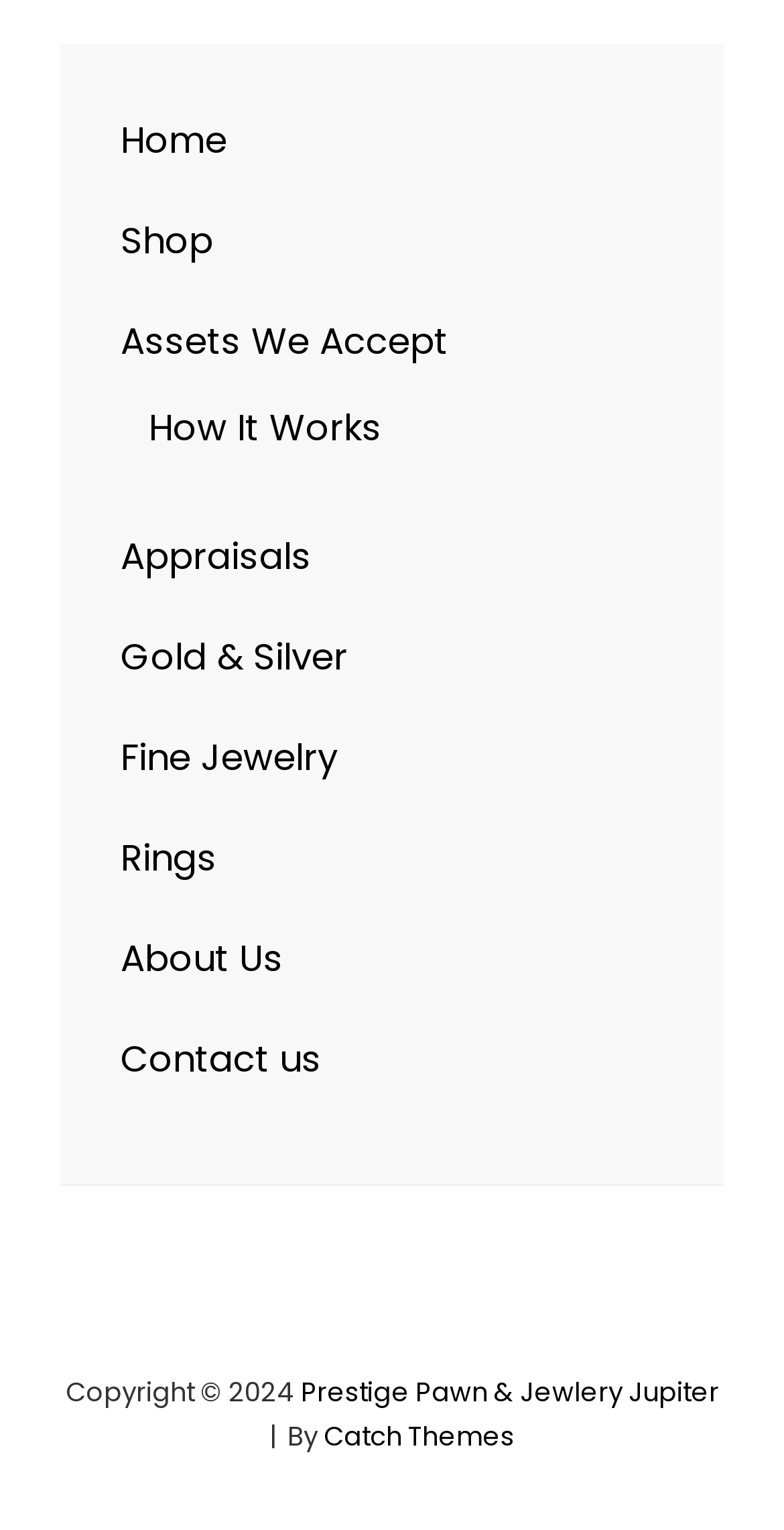Identify the bounding box coordinates for the UI element described as follows: "Prestige Pawn & Jewlery Jupiter". Ensure the coordinates are four float numbers between 0 and 1, formatted as [left, top, right, bottom].

[0.383, 0.898, 0.917, 0.923]